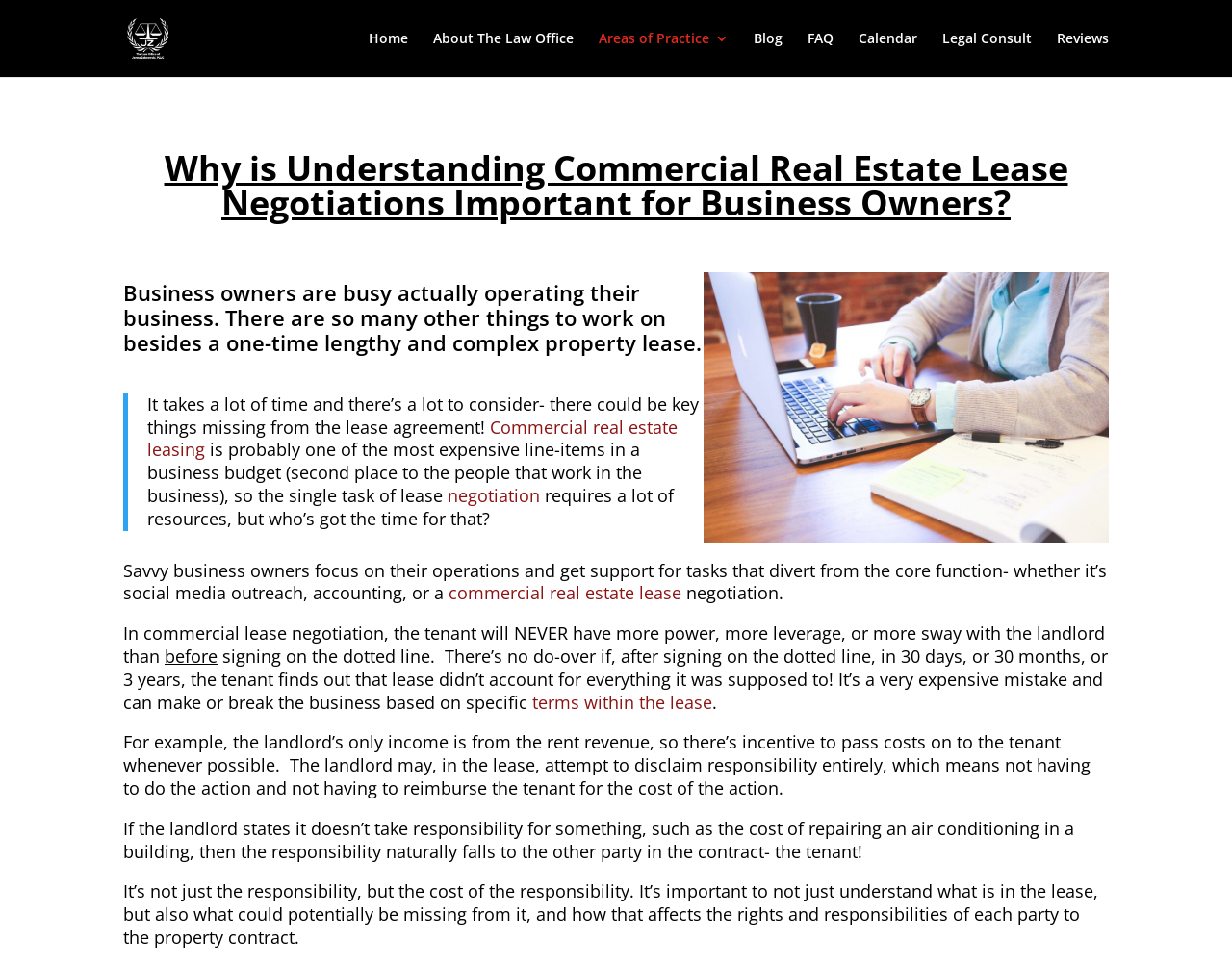Please identify the bounding box coordinates of the element I need to click to follow this instruction: "Read the article about commercial real estate lease negotiation".

[0.1, 0.157, 0.9, 0.239]